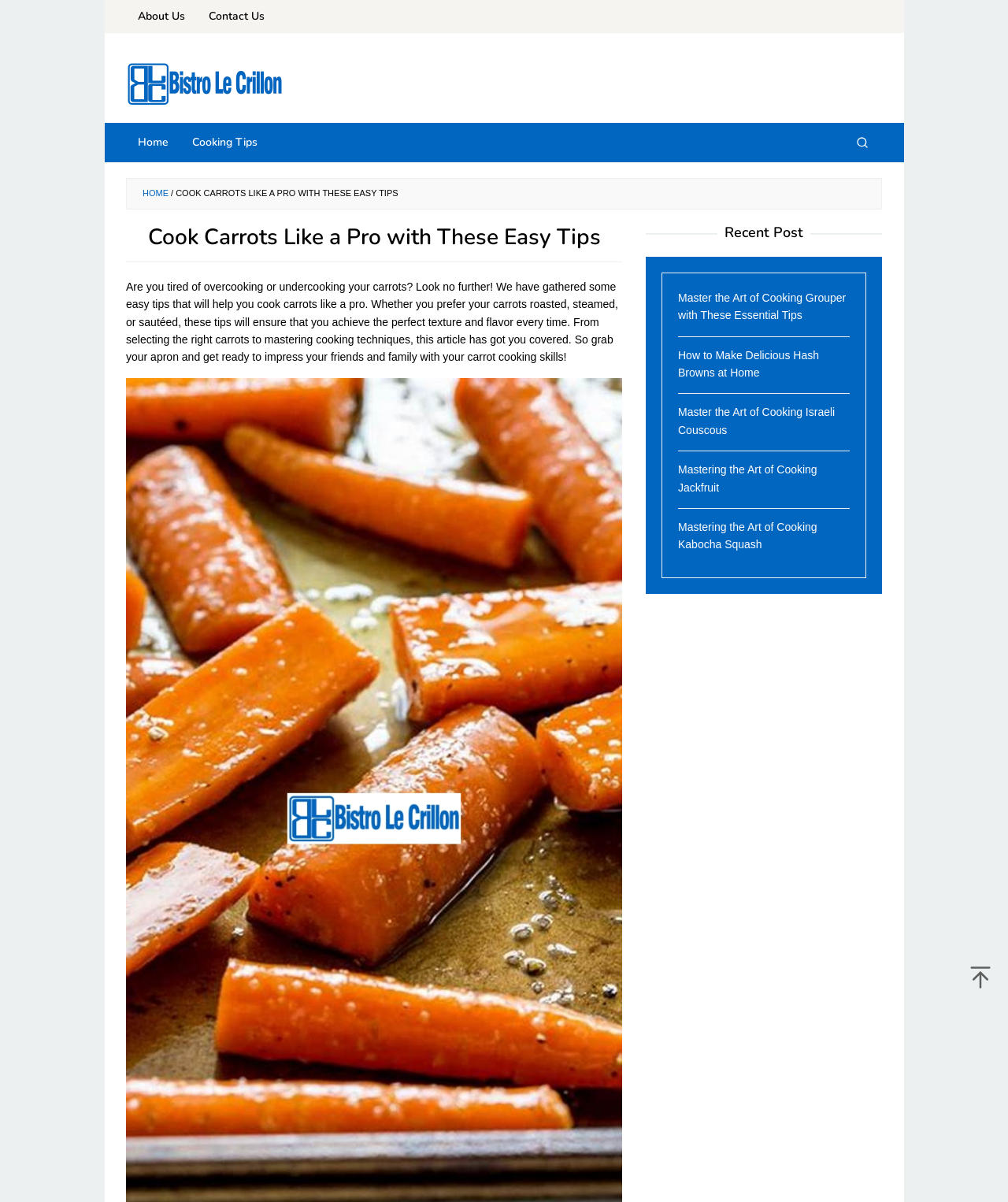What type of cooking techniques are mentioned on the webpage?
With the help of the image, please provide a detailed response to the question.

I determined the type of cooking techniques mentioned on the webpage by reading the paragraph that discusses cooking carrots, which mentions roasting, steaming, and sautéing as ways to cook carrots.